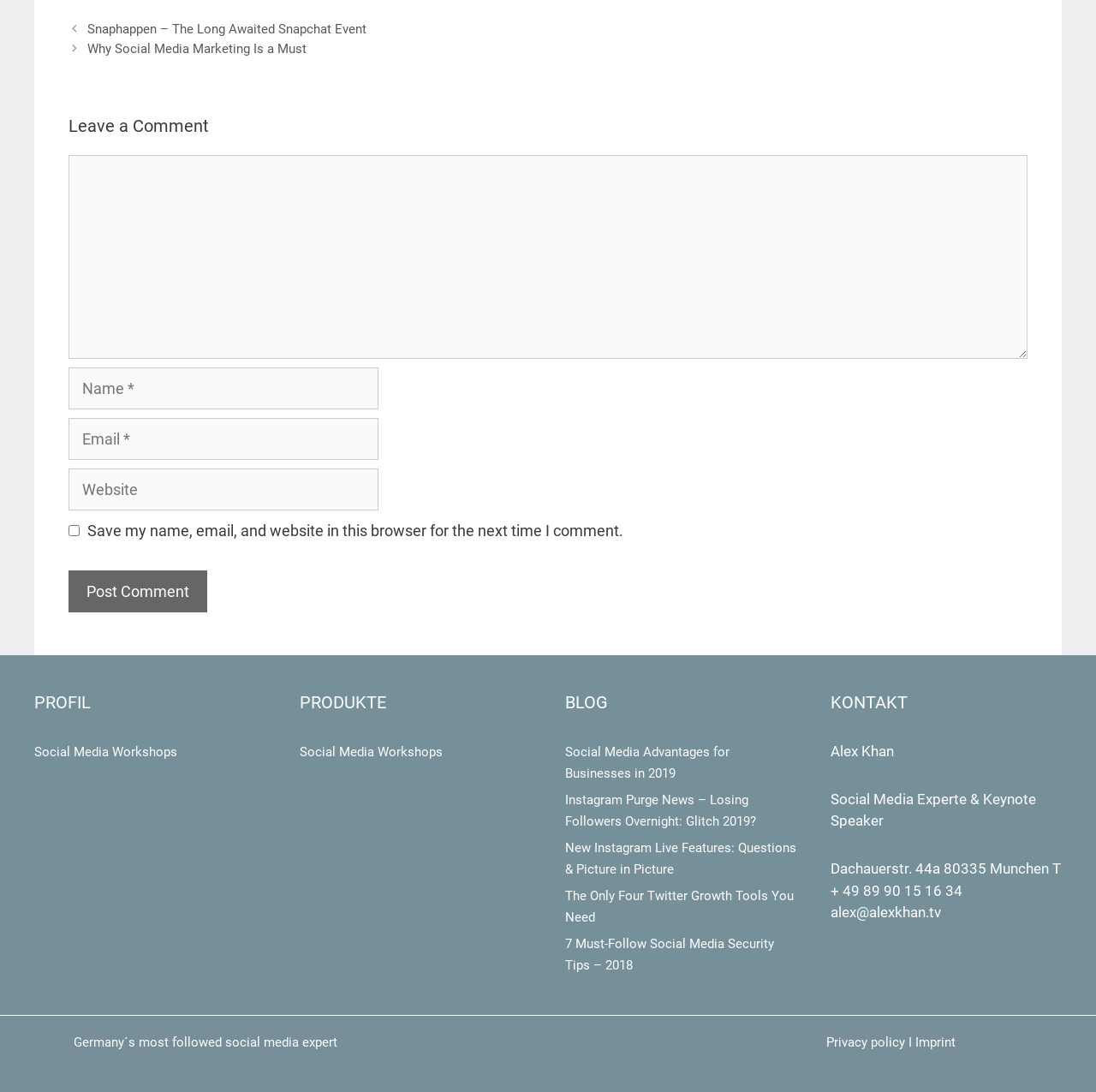How many social media platforms are linked in the footer?
Please provide a detailed and thorough answer to the question.

In the footer section, there are links to 5 social media platforms: Instagram, Twitter, Facebook, Periscope, and Linkedin. These links are accompanied by their respective icons.